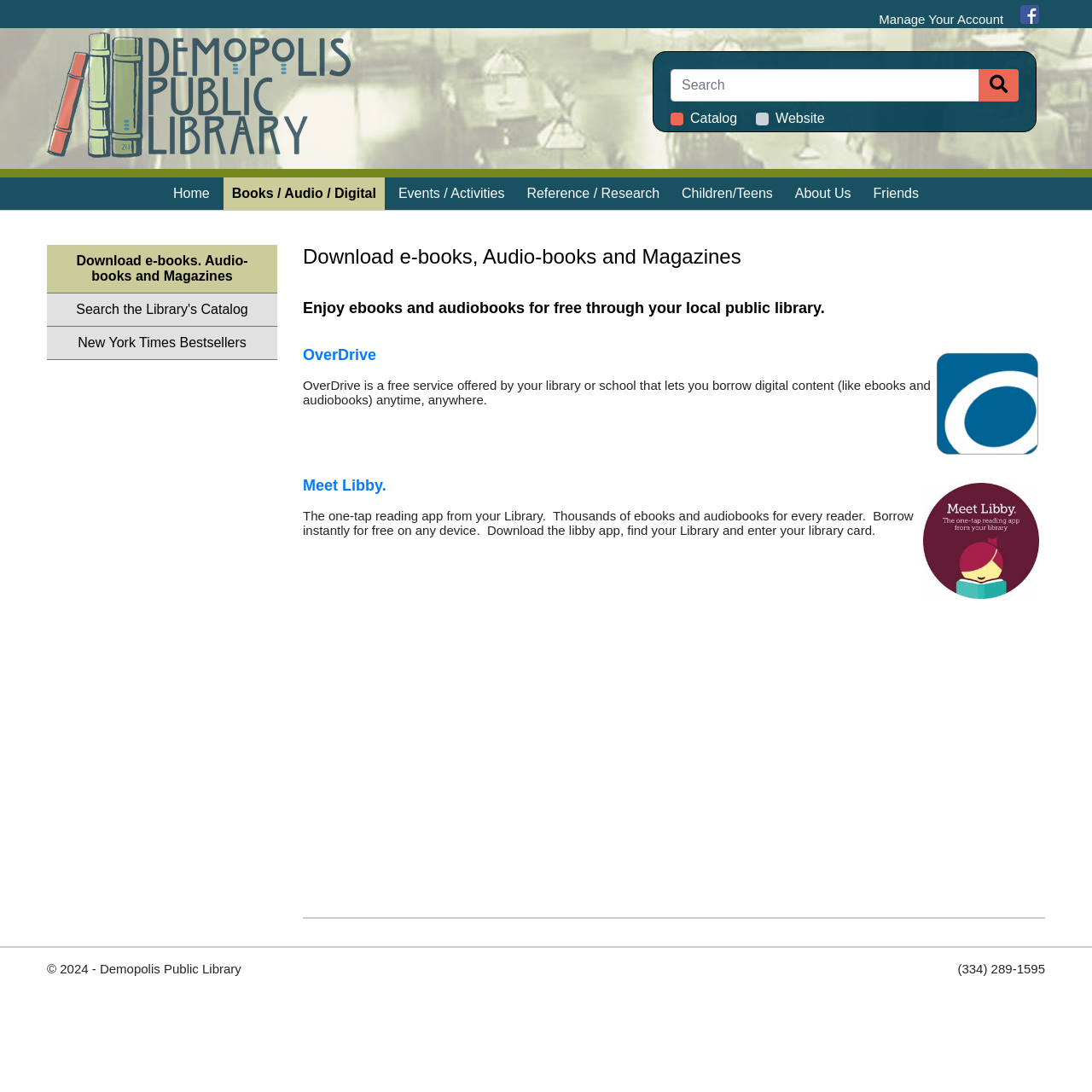Extract the bounding box for the UI element that matches this description: "Download e-books. Audio-books and Magazines".

[0.043, 0.224, 0.254, 0.269]